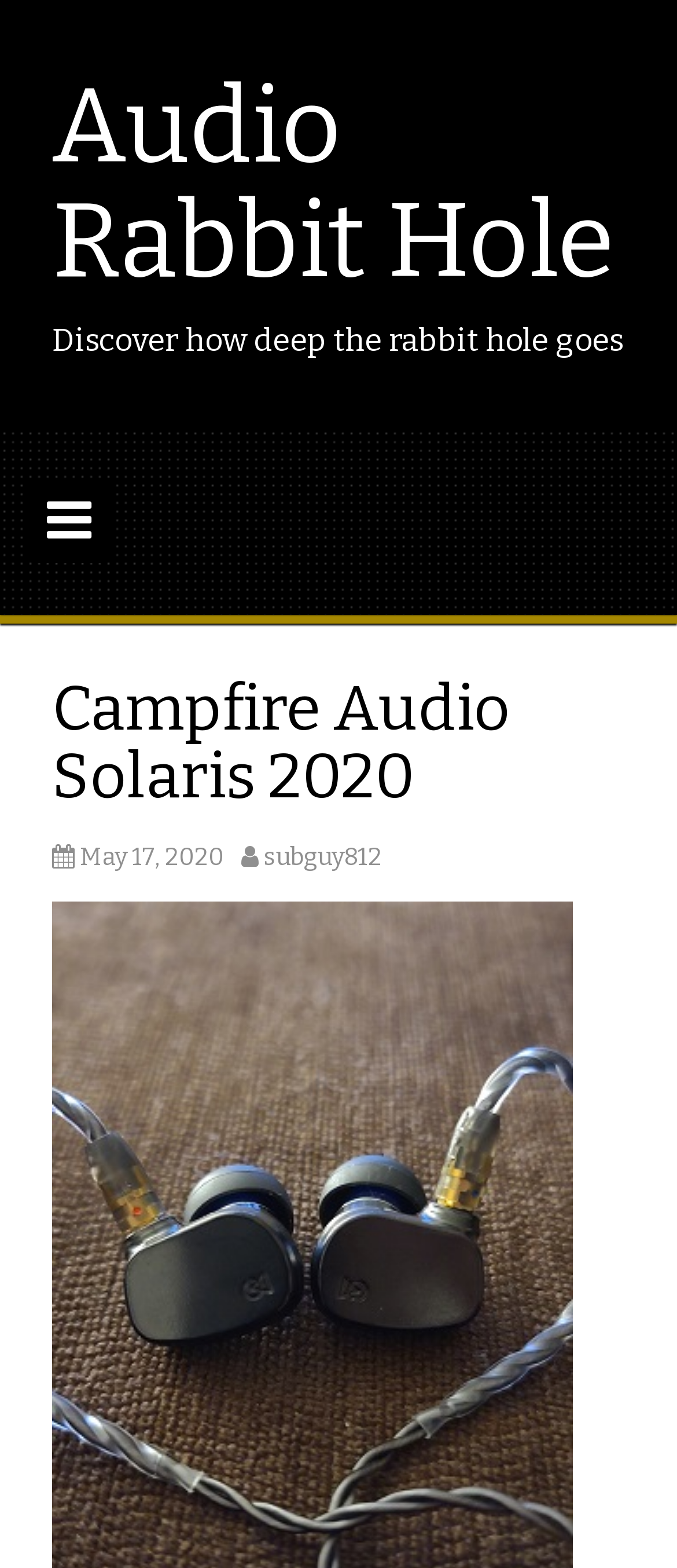Determine the bounding box coordinates of the UI element described by: "May 17, 2020May 19, 2020".

[0.118, 0.537, 0.331, 0.556]